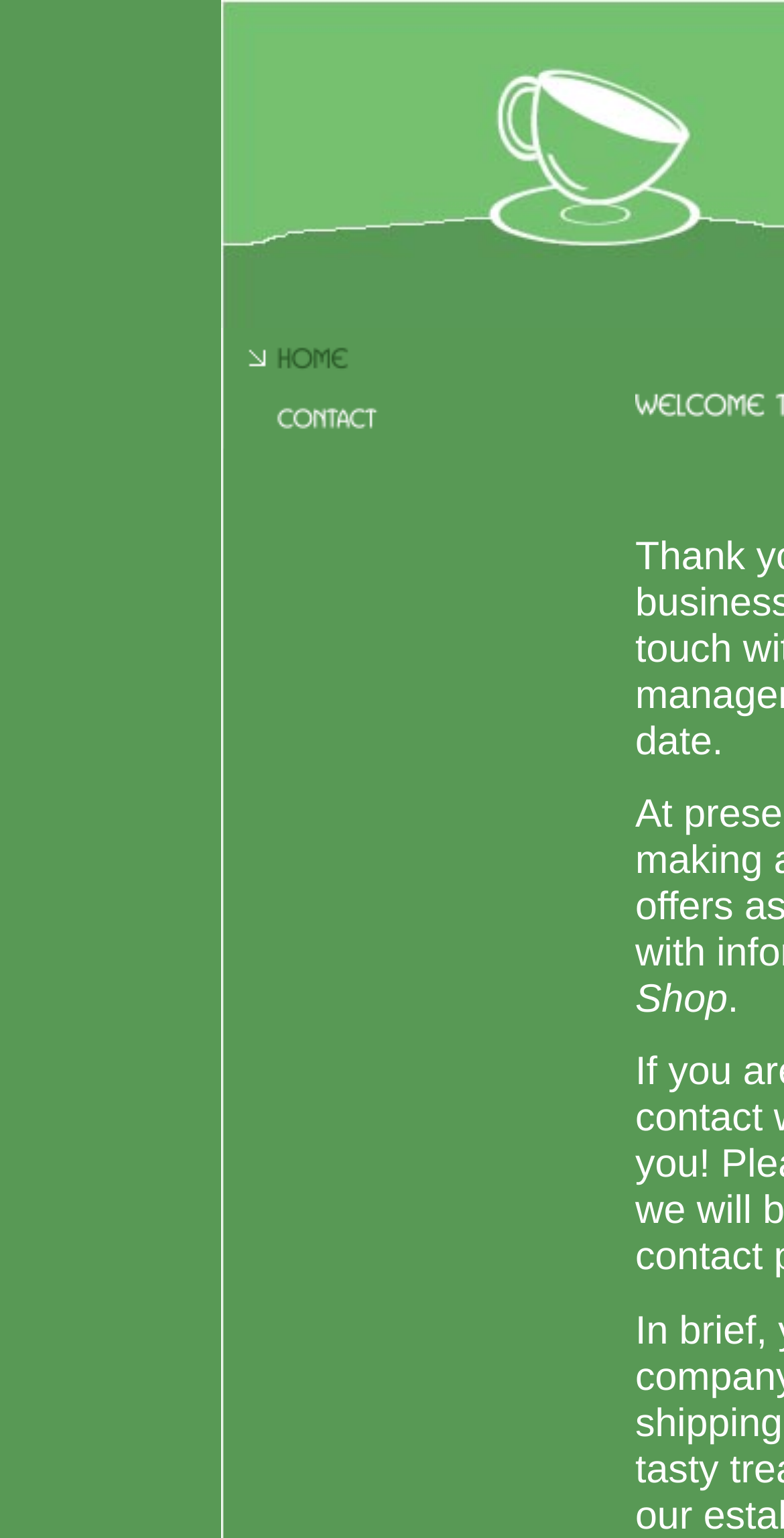Is the menu located at the top of the webpage?
Please provide a single word or phrase as your answer based on the image.

Yes